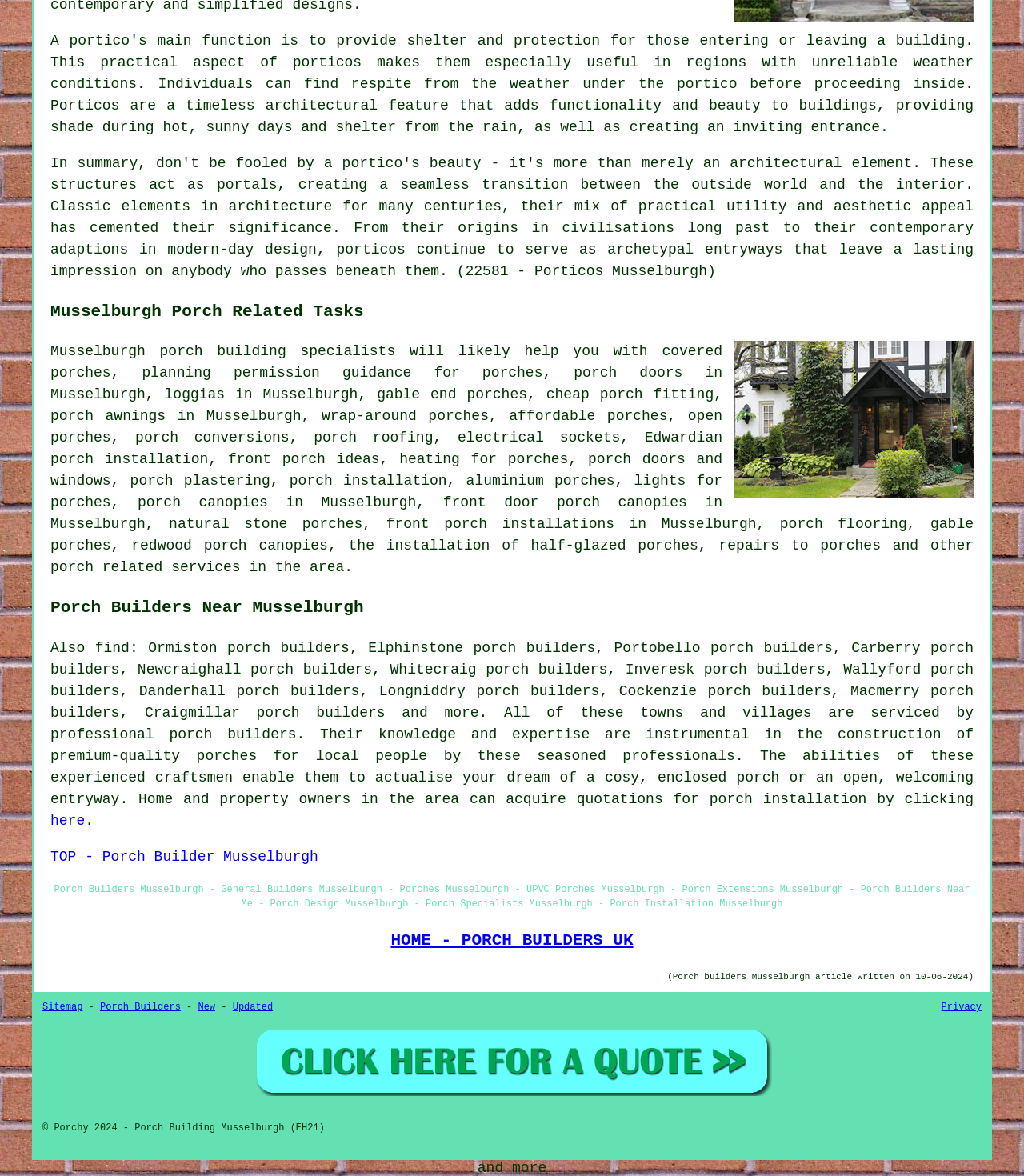Locate the bounding box coordinates of the element that needs to be clicked to carry out the instruction: "click on porch building specialists". The coordinates should be given as four float numbers ranging from 0 to 1, i.e., [left, top, right, bottom].

[0.156, 0.292, 0.386, 0.306]